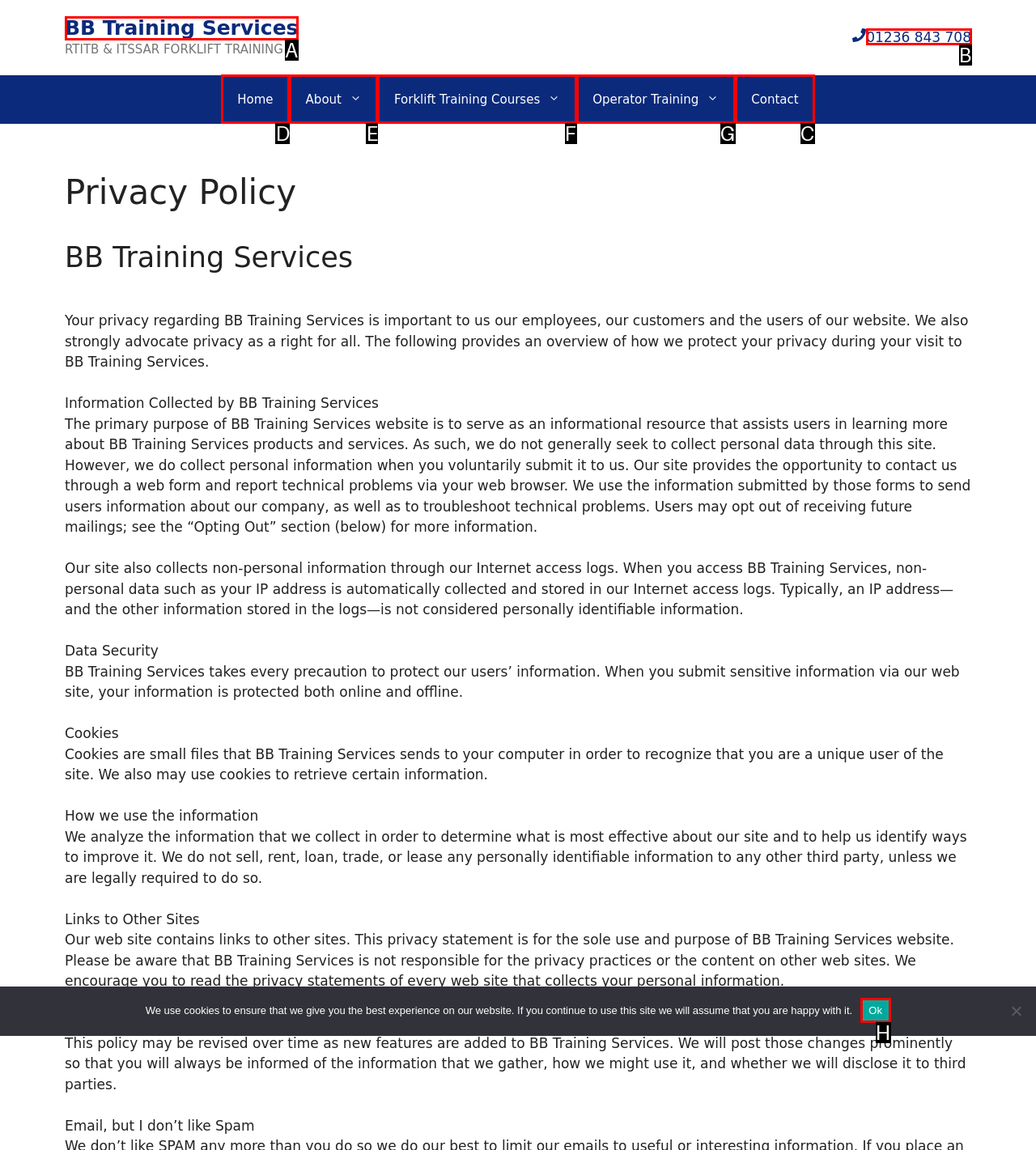Which option should I select to accomplish the task: Click the 'Contact' link? Respond with the corresponding letter from the given choices.

C